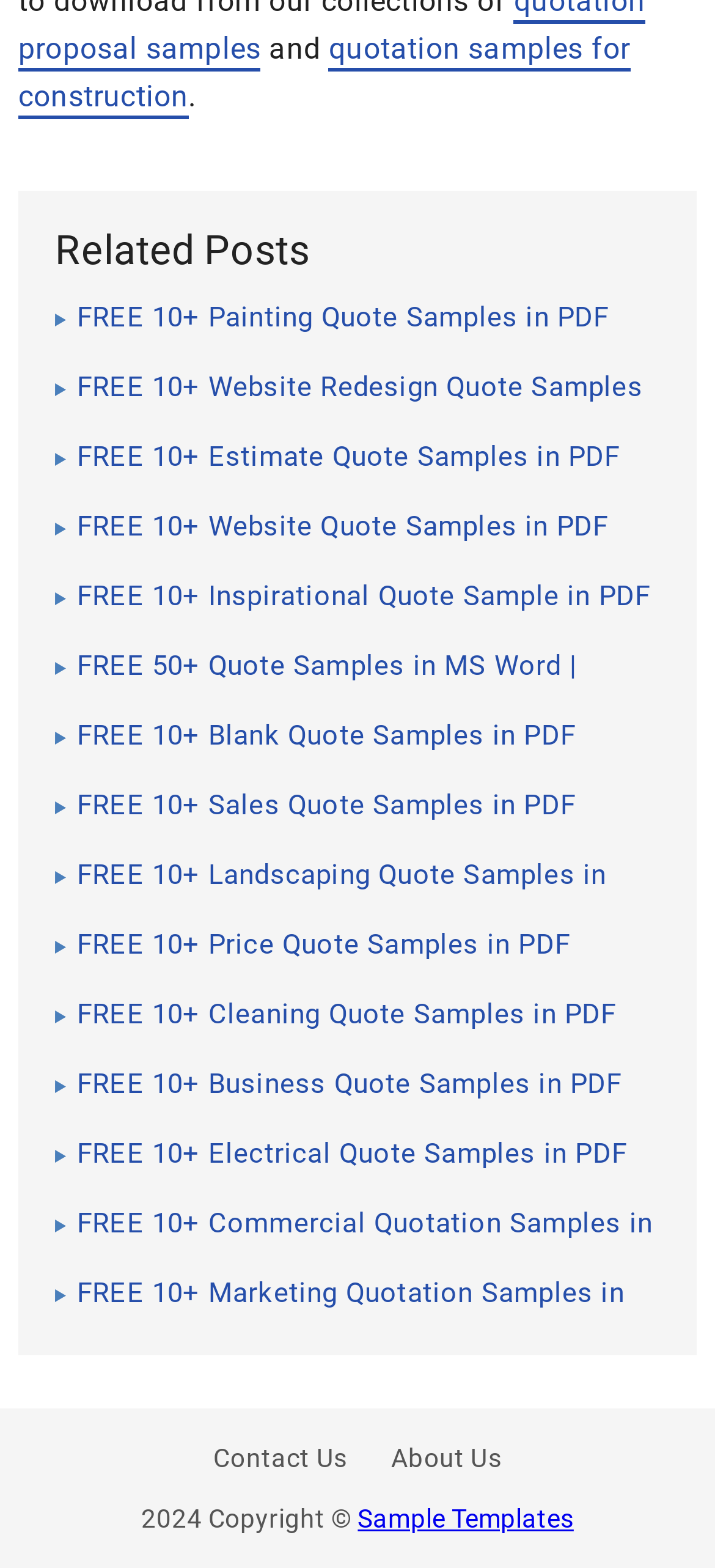Respond with a single word or short phrase to the following question: 
Is there a quote sample for landscaping?

Yes